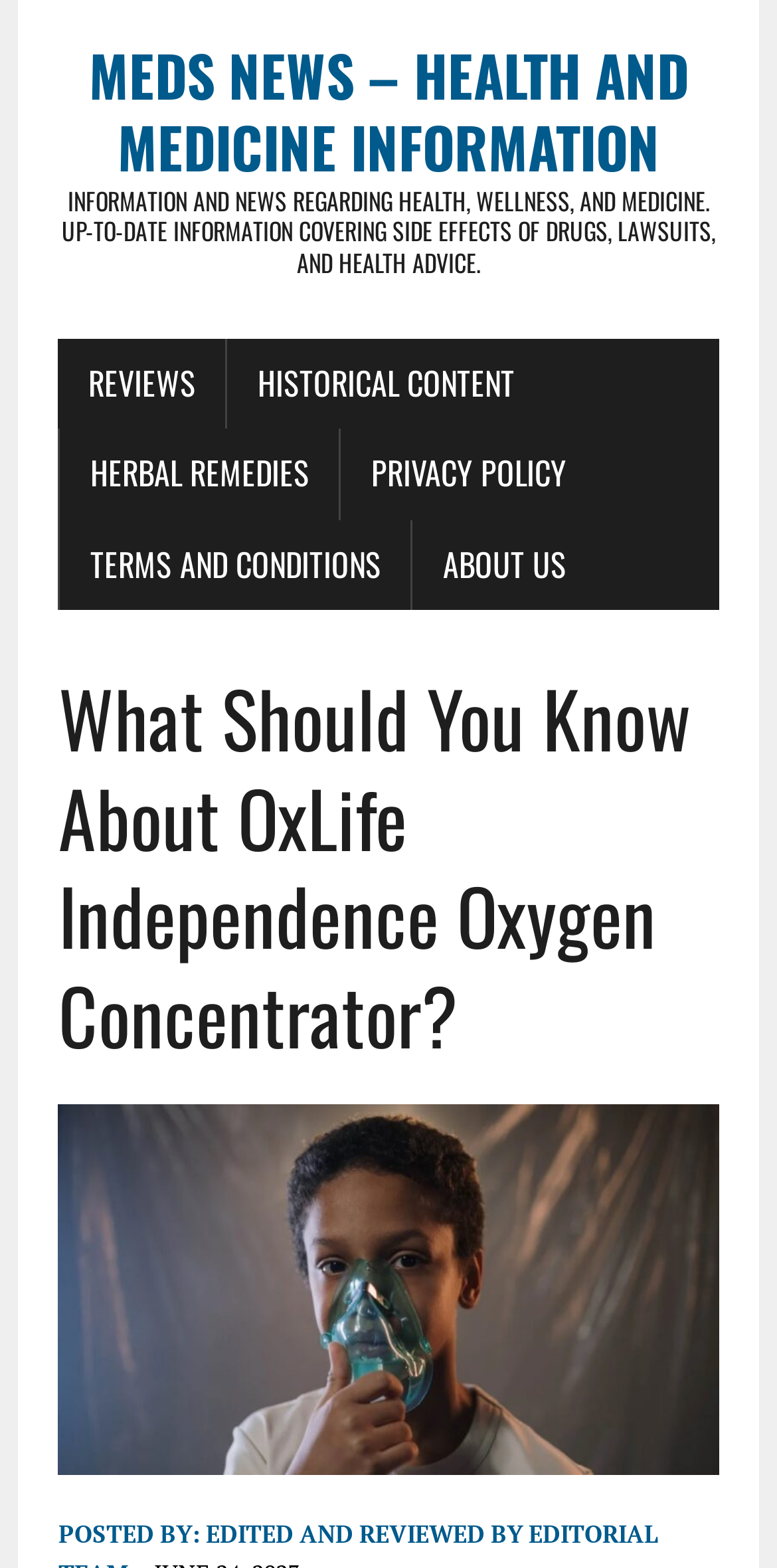Bounding box coordinates are specified in the format (top-left x, top-left y, bottom-right x, bottom-right y). All values are floating point numbers bounded between 0 and 1. Please provide the bounding box coordinate of the region this sentence describes: About Us

[0.531, 0.331, 0.767, 0.389]